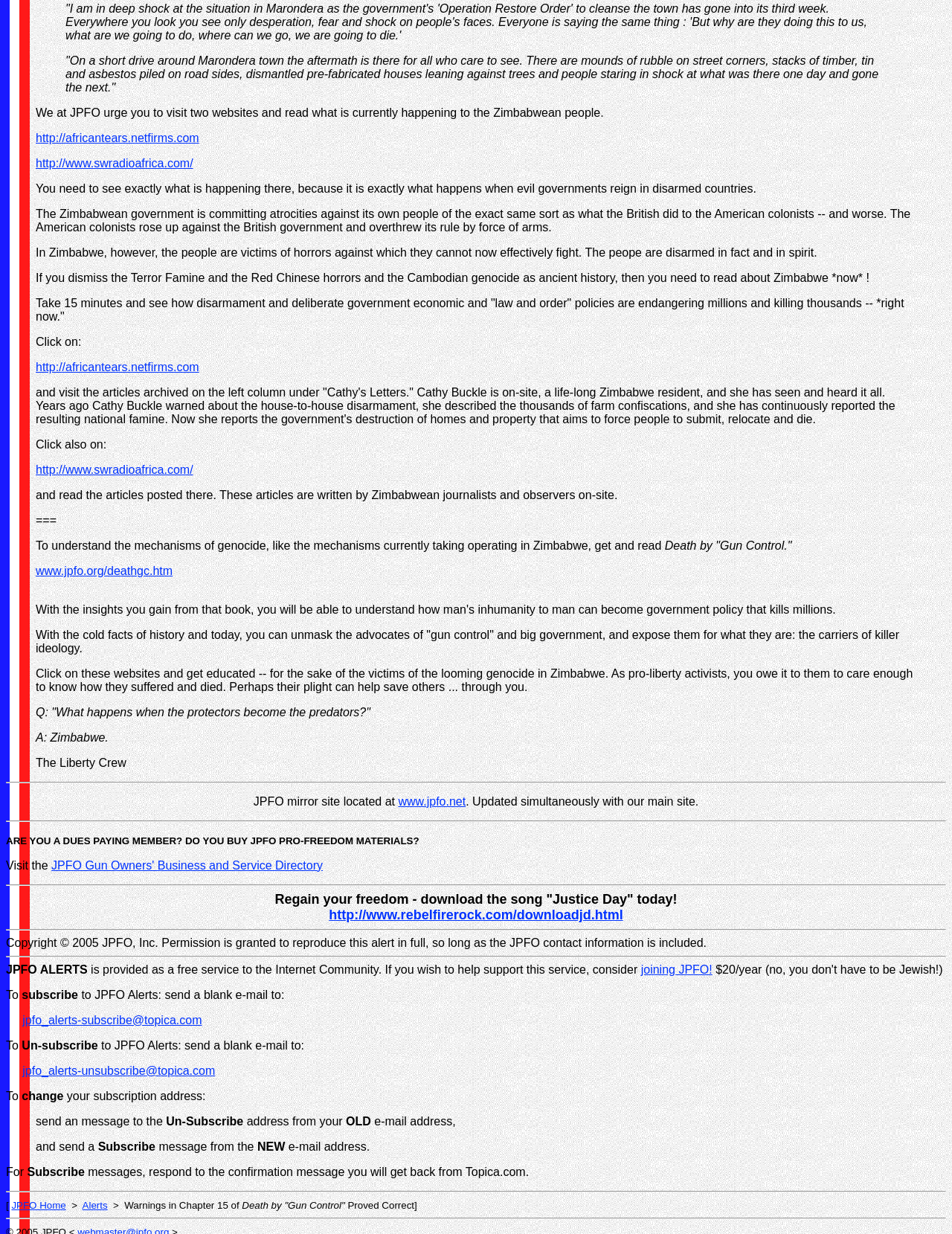Identify the bounding box of the UI element that matches this description: "JPFO Home".

[0.012, 0.972, 0.069, 0.981]